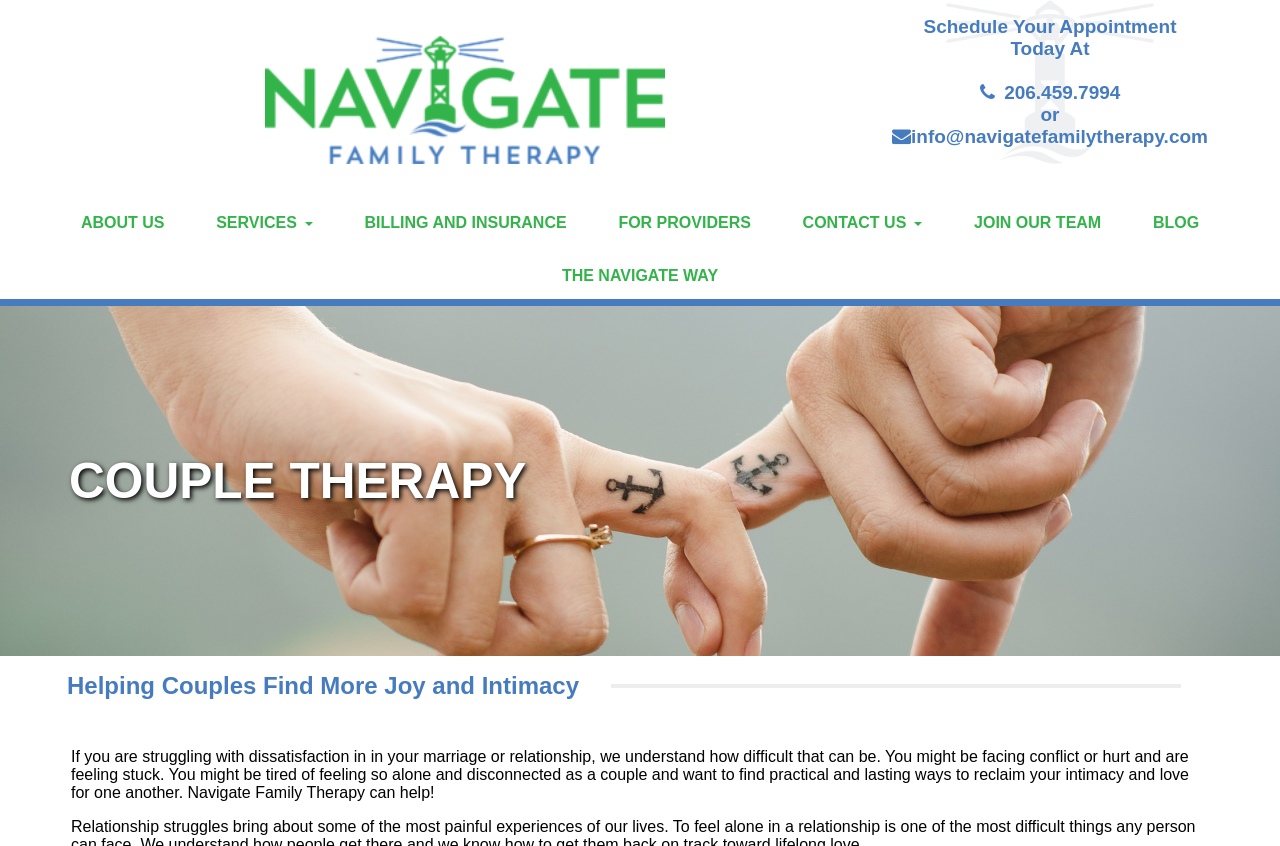Using the information from the screenshot, answer the following question thoroughly:
How many navigation links are provided at the top of the webpage?

There are seven navigation links provided at the top of the webpage: 'ABOUT US', 'SERVICES', 'BILLING AND INSURANCE', 'FOR PROVIDERS', 'CONTACT US', 'JOIN OUR TEAM', and 'BLOG'. These links allow users to navigate to different sections of the webpage.